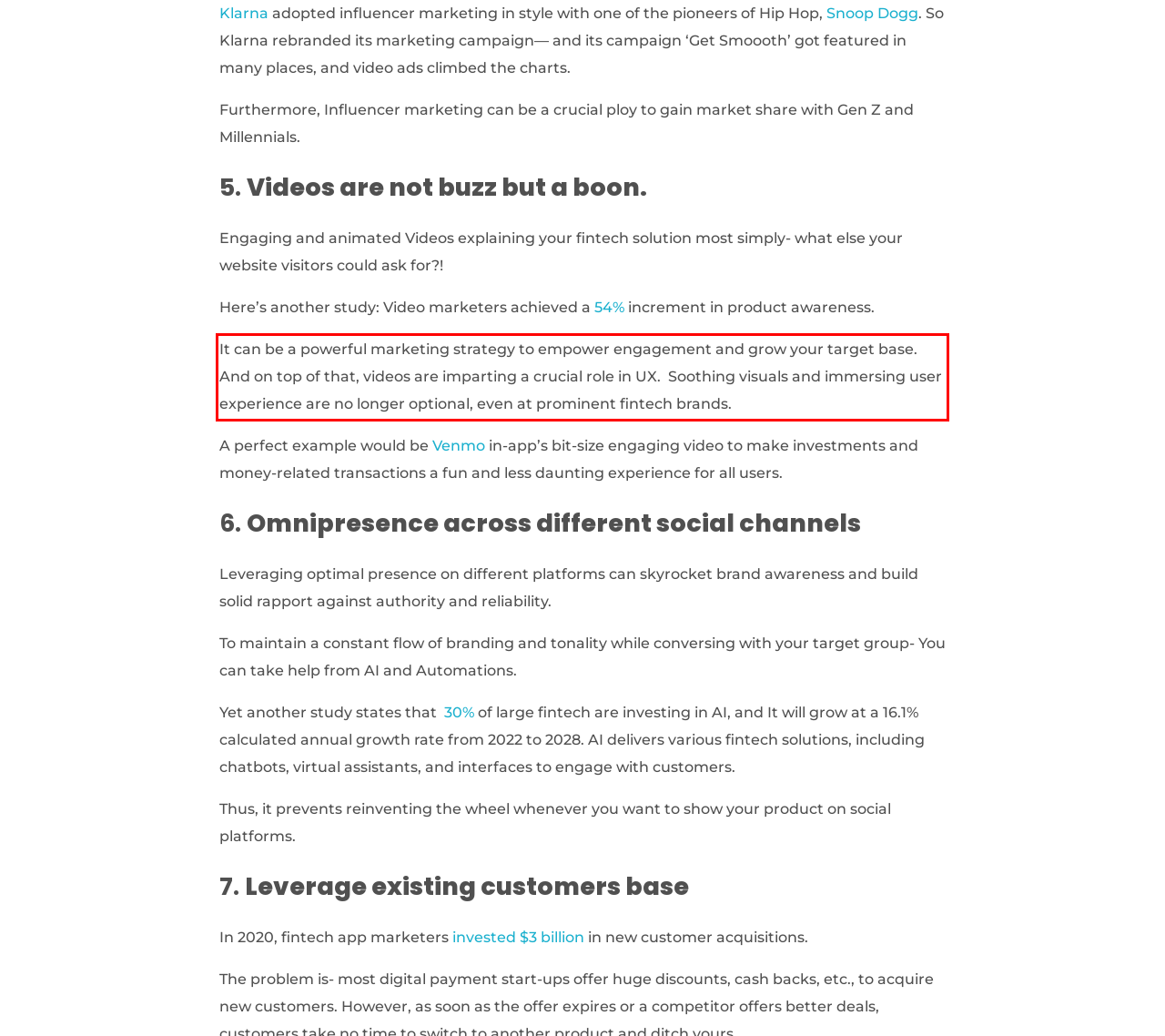Analyze the red bounding box in the provided webpage screenshot and generate the text content contained within.

It can be a powerful marketing strategy to empower engagement and grow your target base. And on top of that, videos are imparting a crucial role in UX. Soothing visuals and immersing user experience are no longer optional, even at prominent fintech brands.